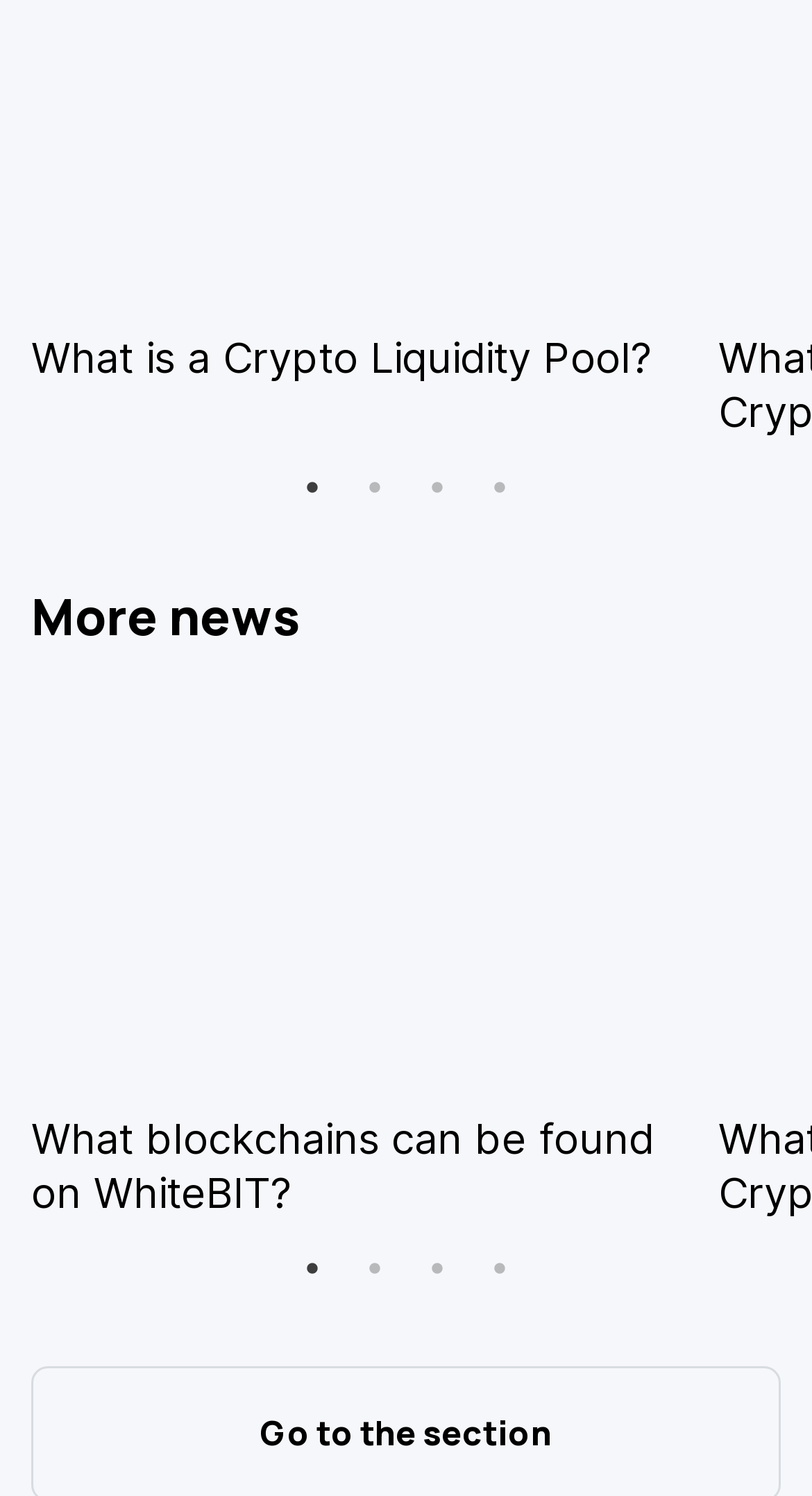Determine the bounding box coordinates of the clickable element to achieve the following action: 'Click on 'What blockchains can be found on WhiteBIT?''. Provide the coordinates as four float values between 0 and 1, formatted as [left, top, right, bottom].

[0.038, 0.745, 0.805, 0.815]